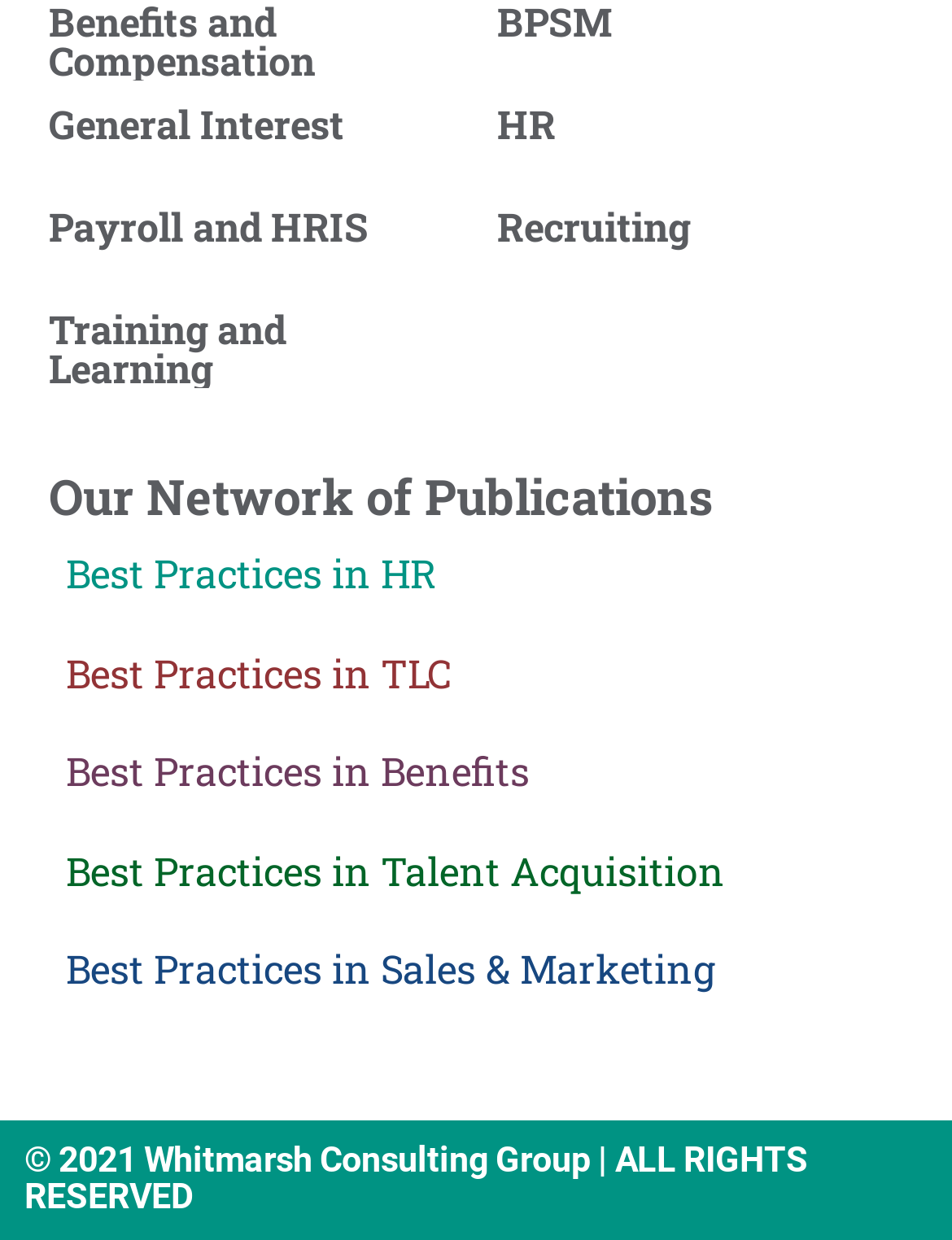Please provide the bounding box coordinates for the element that needs to be clicked to perform the instruction: "Discover Financial Goals". The coordinates must consist of four float numbers between 0 and 1, formatted as [left, top, right, bottom].

None